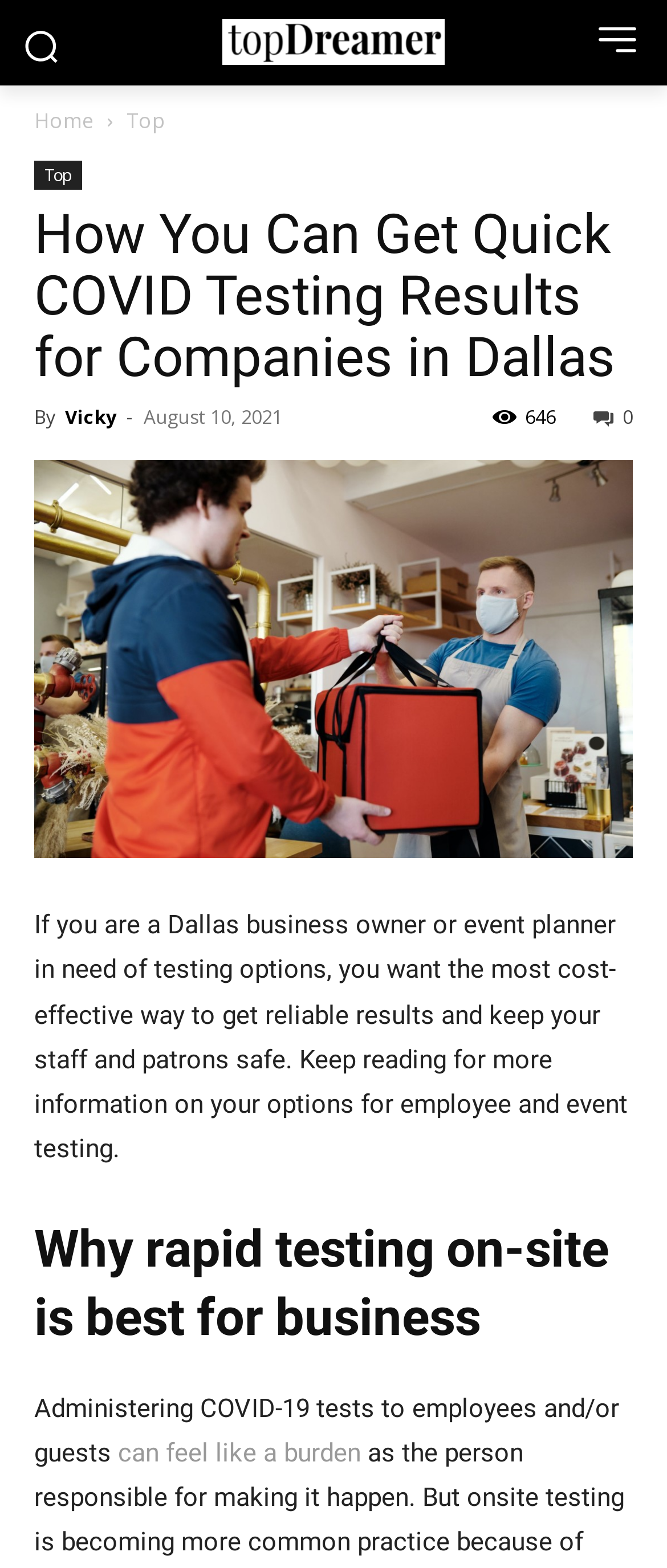What is the feeling of administering COVID-19 tests?
Please provide a comprehensive answer based on the visual information in the image.

Administering COVID-19 tests to employees and/or guests can feel like a burden, as indicated by the link text 'can feel like a burden'.